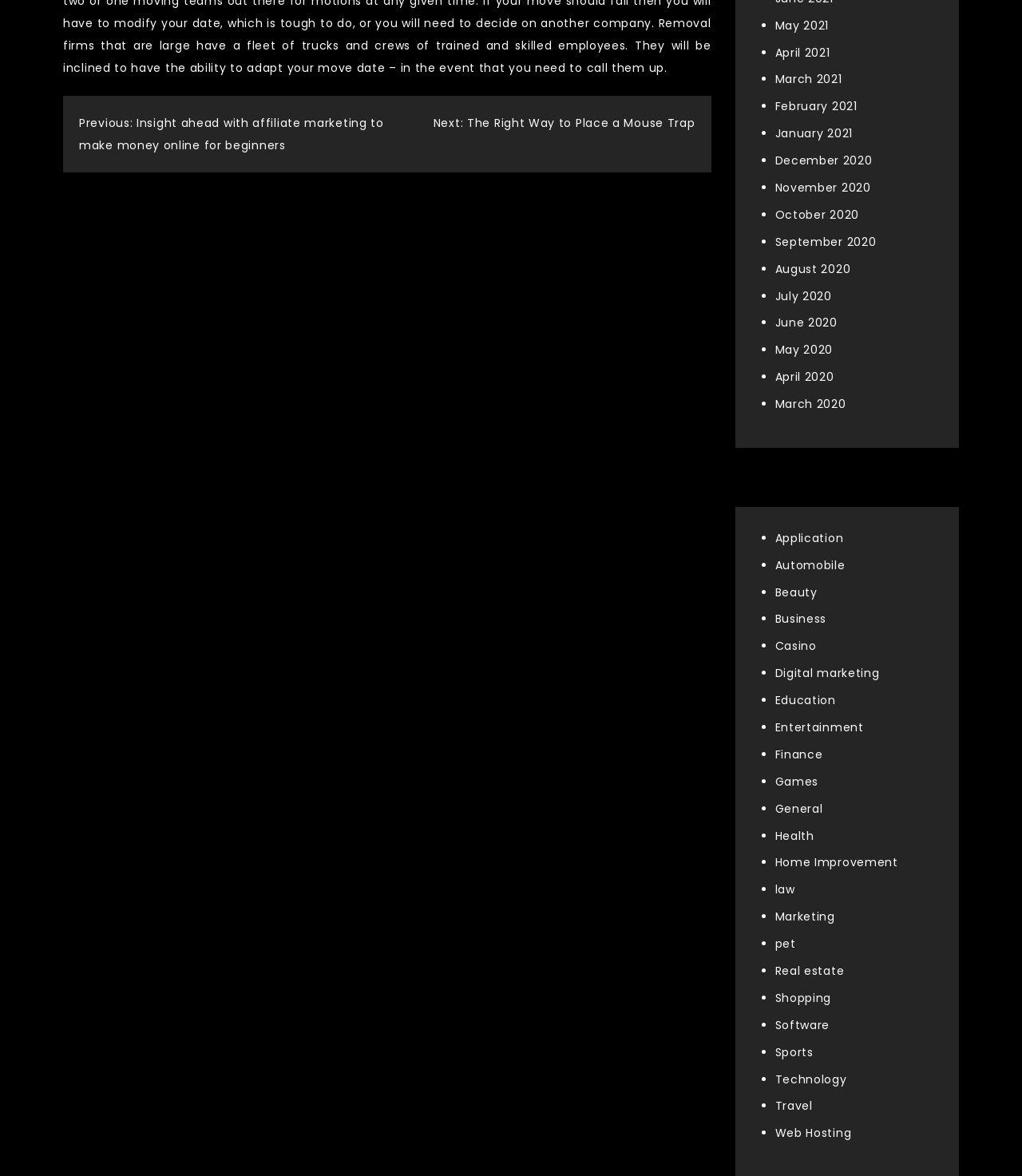Pinpoint the bounding box coordinates of the area that must be clicked to complete this instruction: "View the Xiao Coloring Page".

None